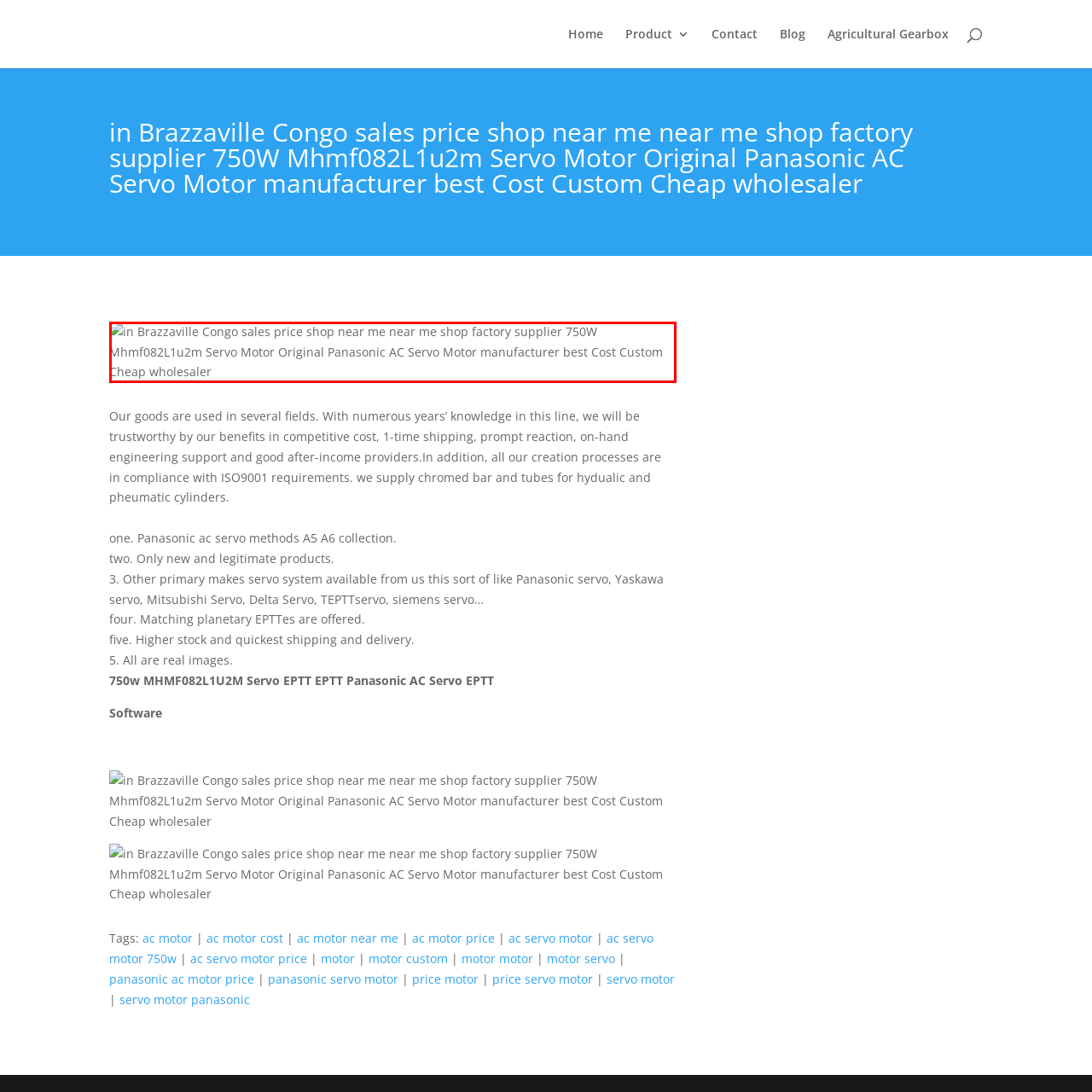Please provide a comprehensive description of the image that is enclosed within the red boundary.

The image showcases a Panasonic AC Servo Motor, specifically the 750W Mhmf082L1u2m model, which is promoted as an original product. It highlights a supplier in Brazzaville, Congo, emphasizing its competitive pricing, customization options, and wholesale availability. The presentation of the motor suggests a focus on quality manufacturing and a commitment to customer satisfaction, reflecting the supplier's experience in the field. The visual is part of a broader promotional effort to attract customers seeking reliable servo motor solutions for various applications.